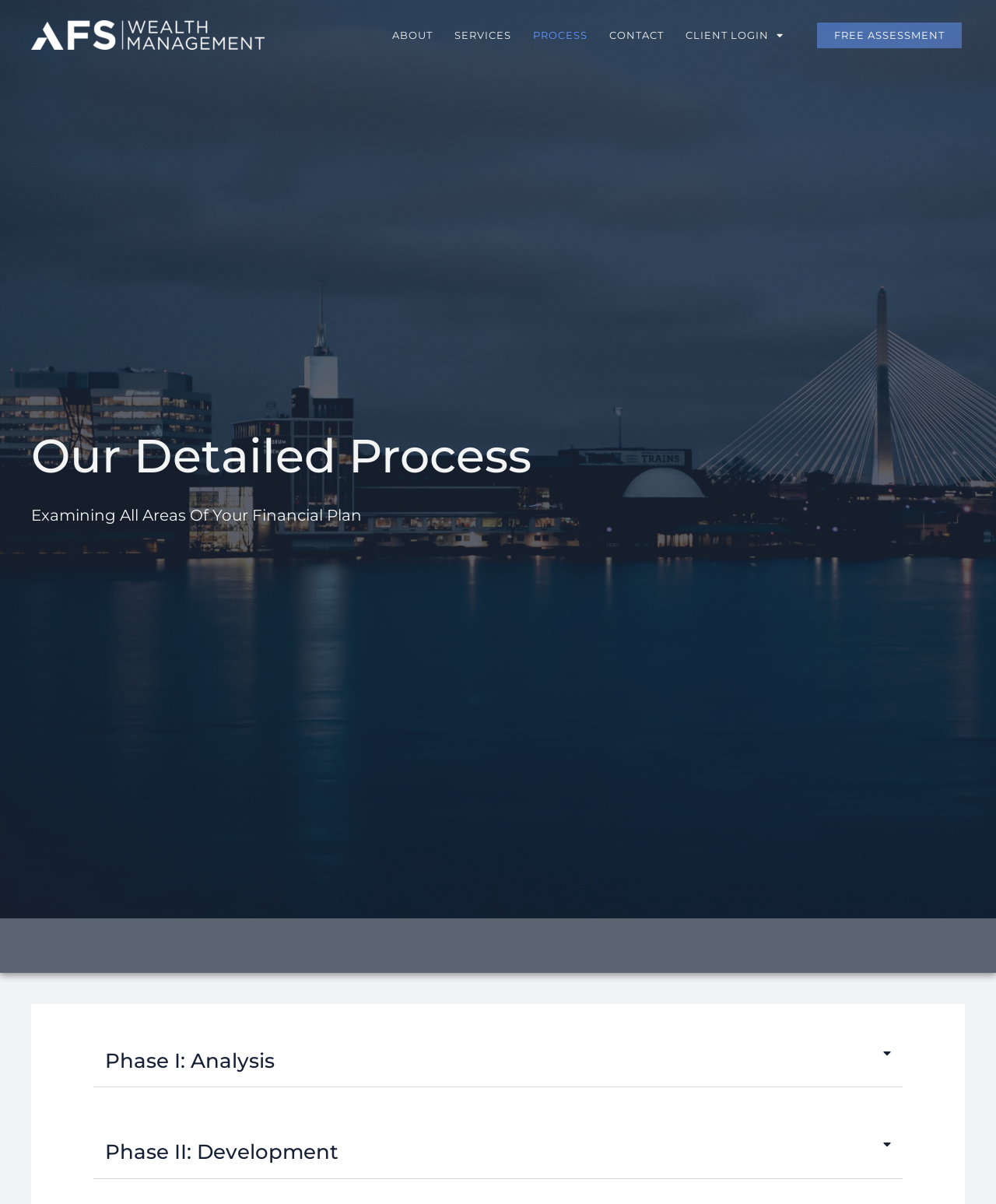Identify the bounding box coordinates for the element you need to click to achieve the following task: "Click on Phase I: Analysis button". Provide the bounding box coordinates as four float numbers between 0 and 1, in the form [left, top, right, bottom].

[0.094, 0.86, 0.906, 0.903]